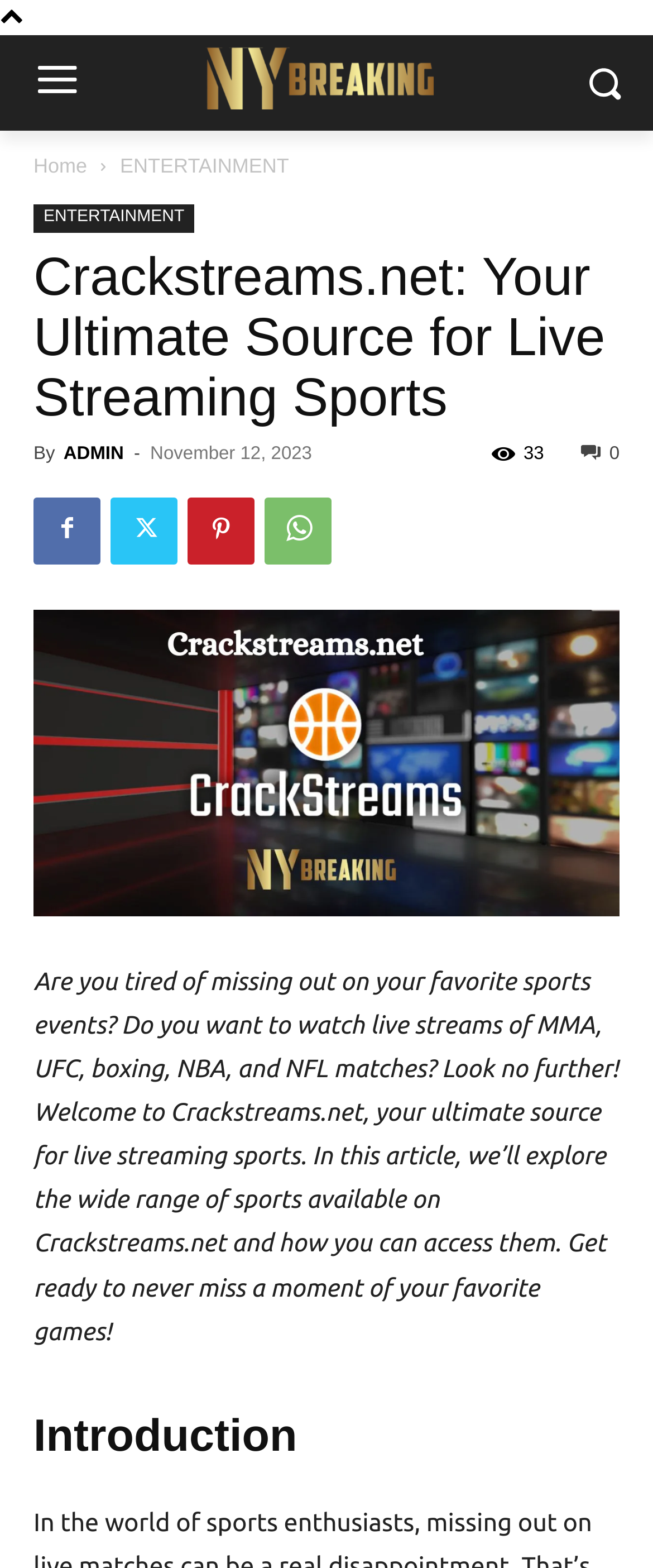How many social media links are available?
From the details in the image, provide a complete and detailed answer to the question.

The social media links can be found below the entertainment section, which are '', '', '', and ''. These icons represent different social media platforms.